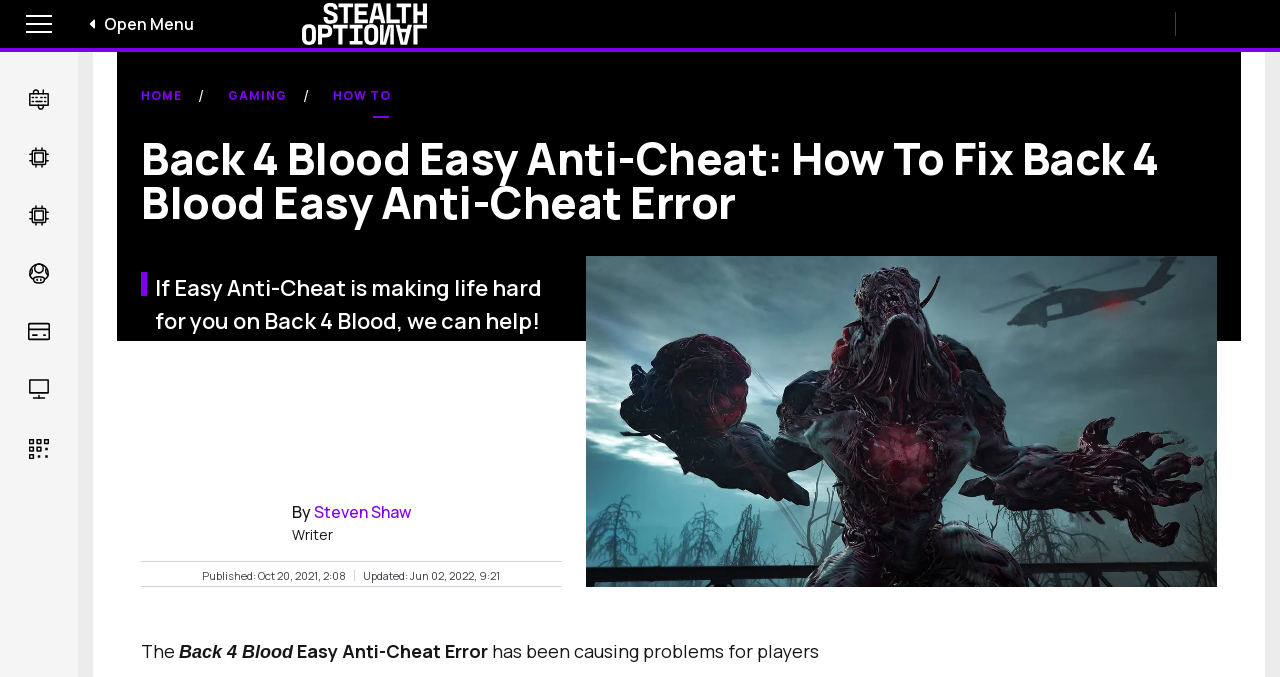Please give a succinct answer using a single word or phrase:
When was this article last updated?

Jun 02, 2022, 9:21